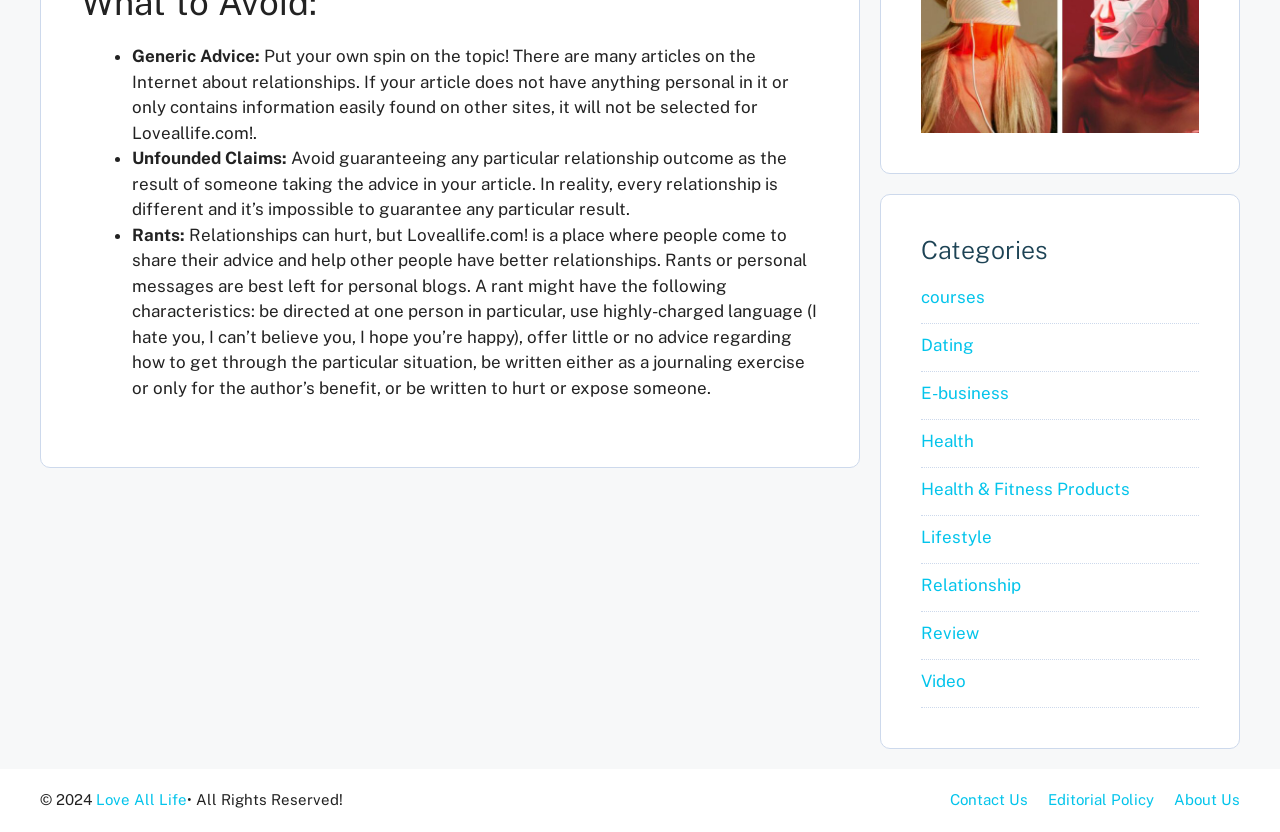Use the information in the screenshot to answer the question comprehensively: What is the copyright year of Loveallife.com?

The webpage displays the copyright information '© 2024' at the bottom, indicating that the copyright year of Loveallife.com is 2024.